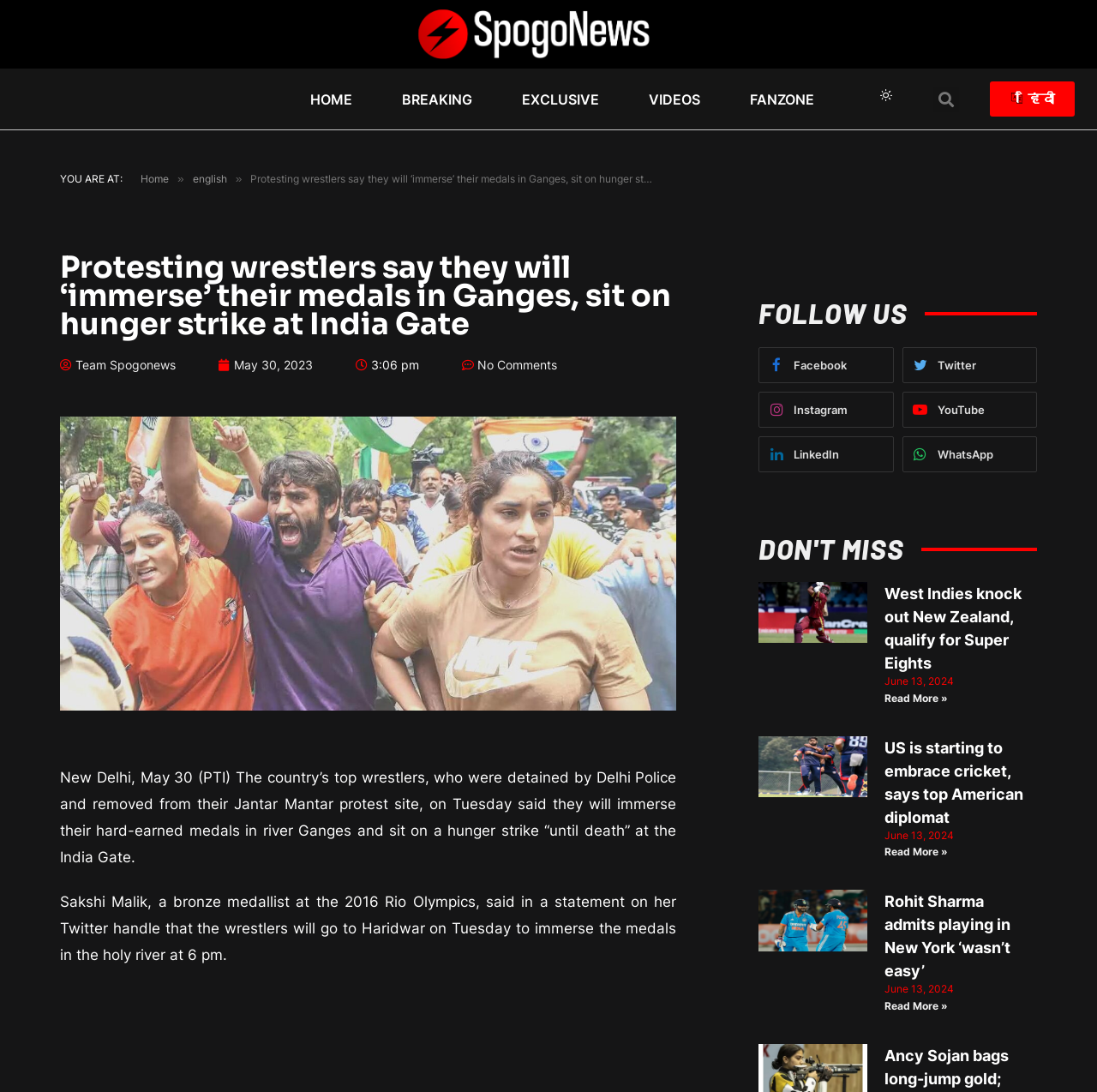Explain the features and main sections of the webpage comprehensively.

This webpage appears to be a news article from SpogoNews, with the title "Protesting wrestlers say they will 'immerse' their medals in Ganges, sit on hunger strike at India Gate". At the top of the page, there is a navigation menu with links to "HOME", "BREAKING", "EXCLUSIVE", "VIDEOS", and "FANZONE". 

Below the navigation menu, there is a search bar and a link to switch to Hindi. On the left side of the page, there is a section with the title "YOU ARE AT:" followed by a breadcrumb trail showing the current page's location. 

The main article is divided into two sections. The top section has a heading with the article title, followed by a figure with a caption, and then the article text. The article text describes how top wrestlers in India, who were detained by Delhi Police, plan to immerse their medals in the Ganges River and go on a hunger strike at India Gate. 

The bottom section of the page has a heading "FOLLOW US" with links to the news organization's social media profiles, including Facebook, Twitter, Instagram, YouTube, LinkedIn, and WhatsApp. 

Below the social media links, there is a section with the heading "DON'T MISS" featuring three news articles with headings, links, and publication dates. The articles are about cricket, with titles such as "West Indies knock out New Zealand, qualify for Super Eights", "US is starting to embrace cricket, says top American diplomat", and "Rohit Sharma admits playing in New York ‘wasn’t easy’". Each article has a "Read More »" link to access the full article.